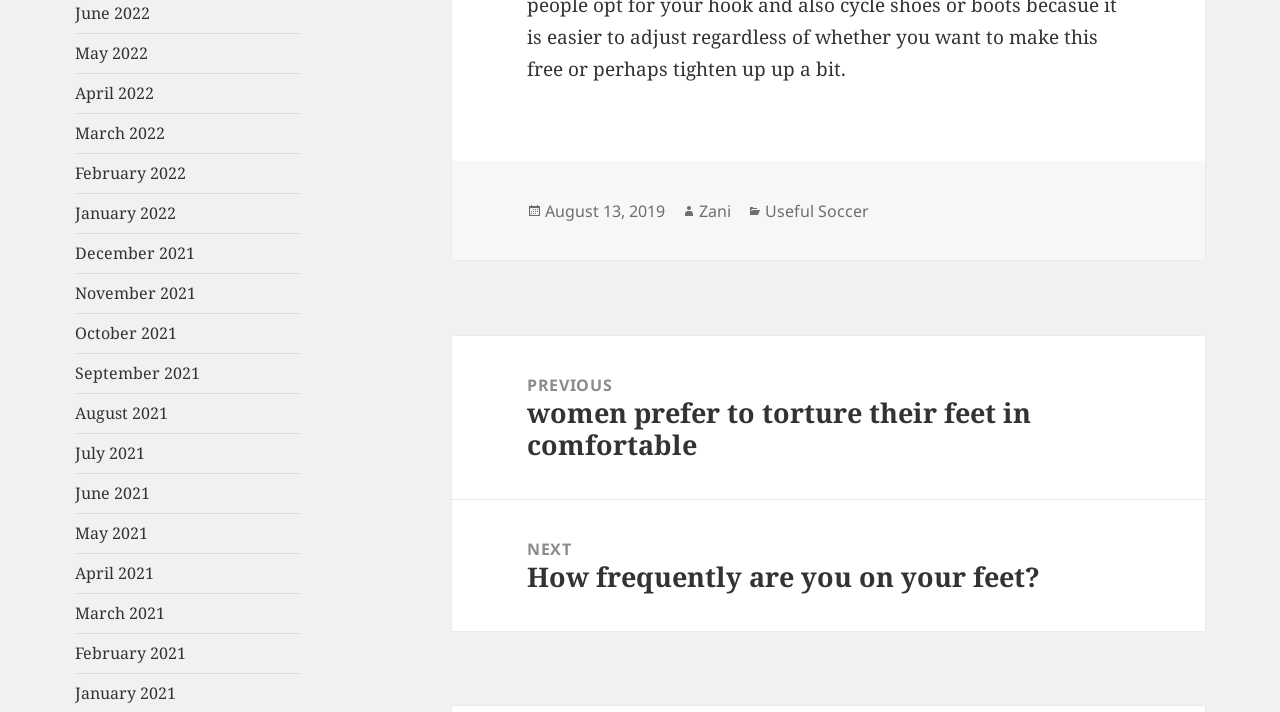Bounding box coordinates are to be given in the format (top-left x, top-left y, bottom-right x, bottom-right y). All values must be floating point numbers between 0 and 1. Provide the bounding box coordinate for the UI element described as: Zani

[0.546, 0.28, 0.571, 0.313]